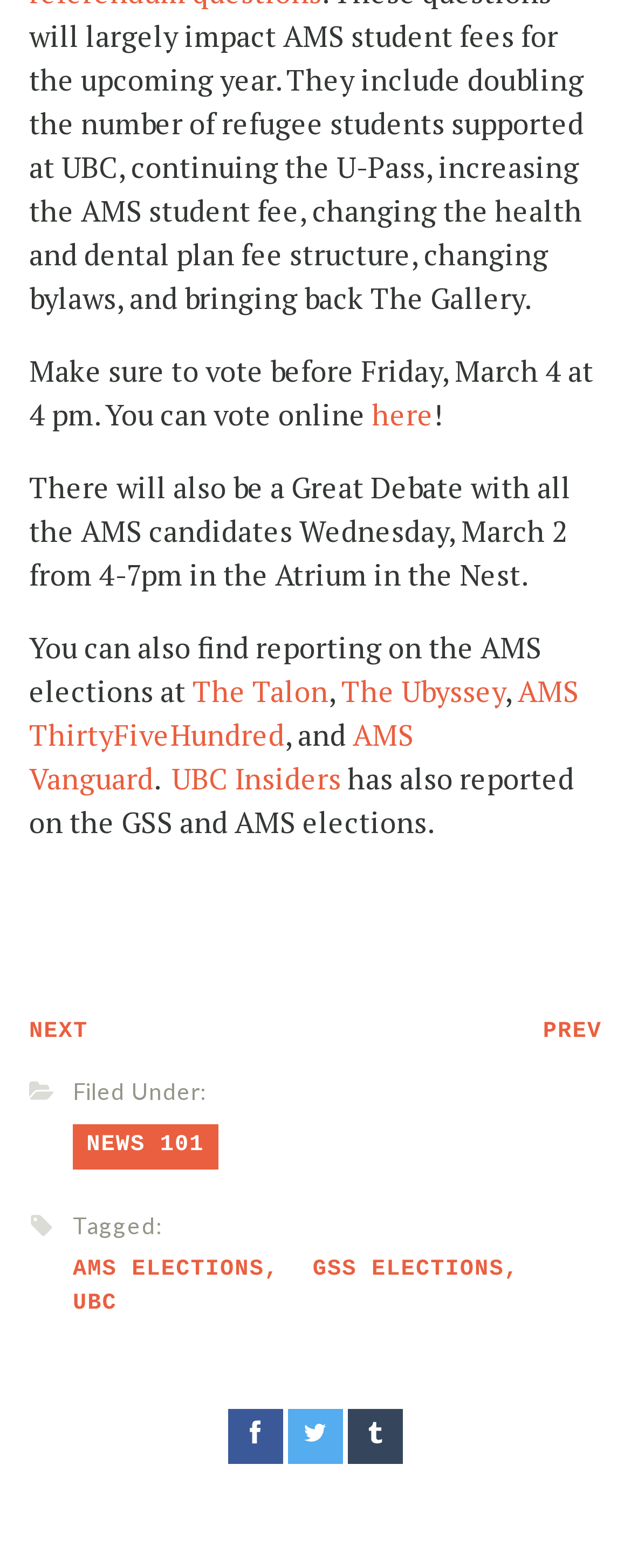Can you provide the bounding box coordinates for the element that should be clicked to implement the instruction: "Read more about the Great Debate"?

[0.046, 0.299, 0.905, 0.379]